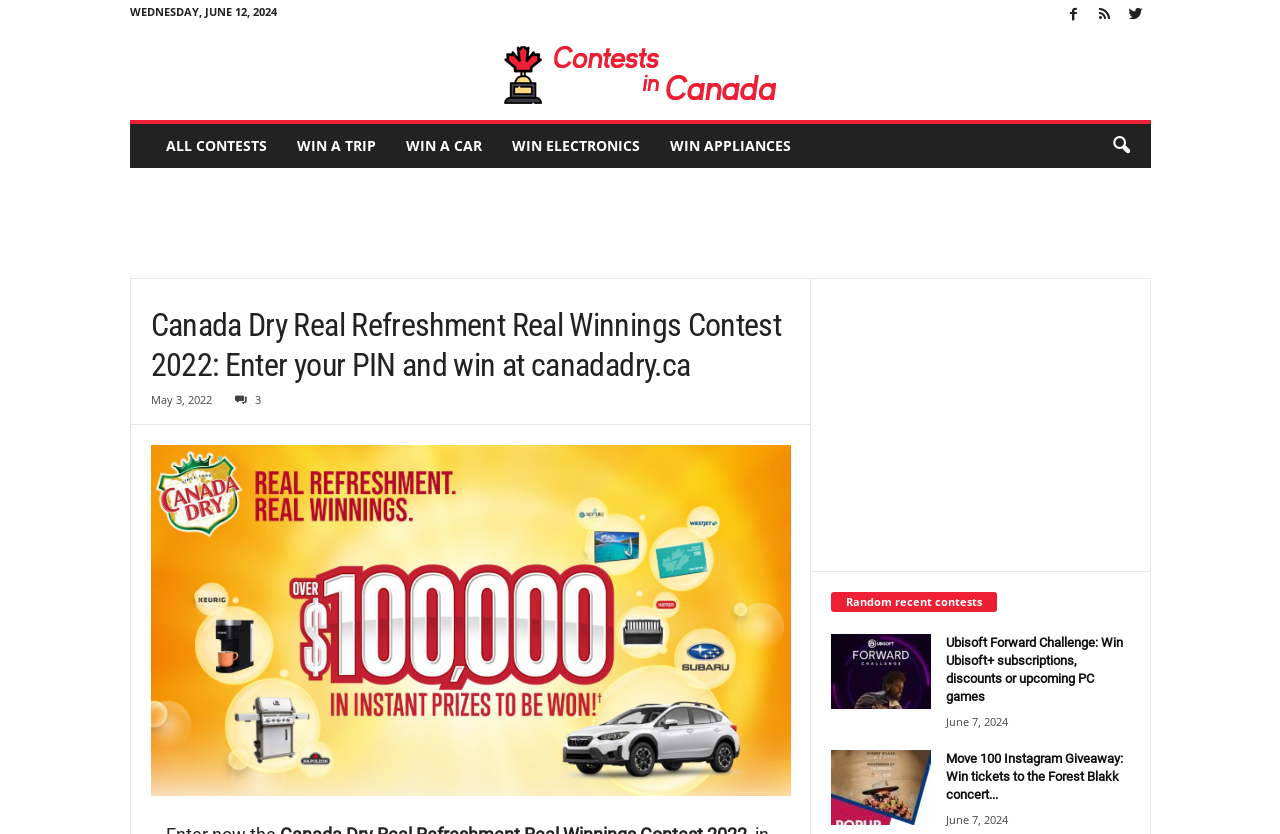By analyzing the image, answer the following question with a detailed response: What type of contests are listed on the webpage?

The webpage lists various contests, including 'Ubisoft Forward Challenge', 'Move 100 Instagram Giveaway', and others, which can be found in the 'Random recent contests' section.